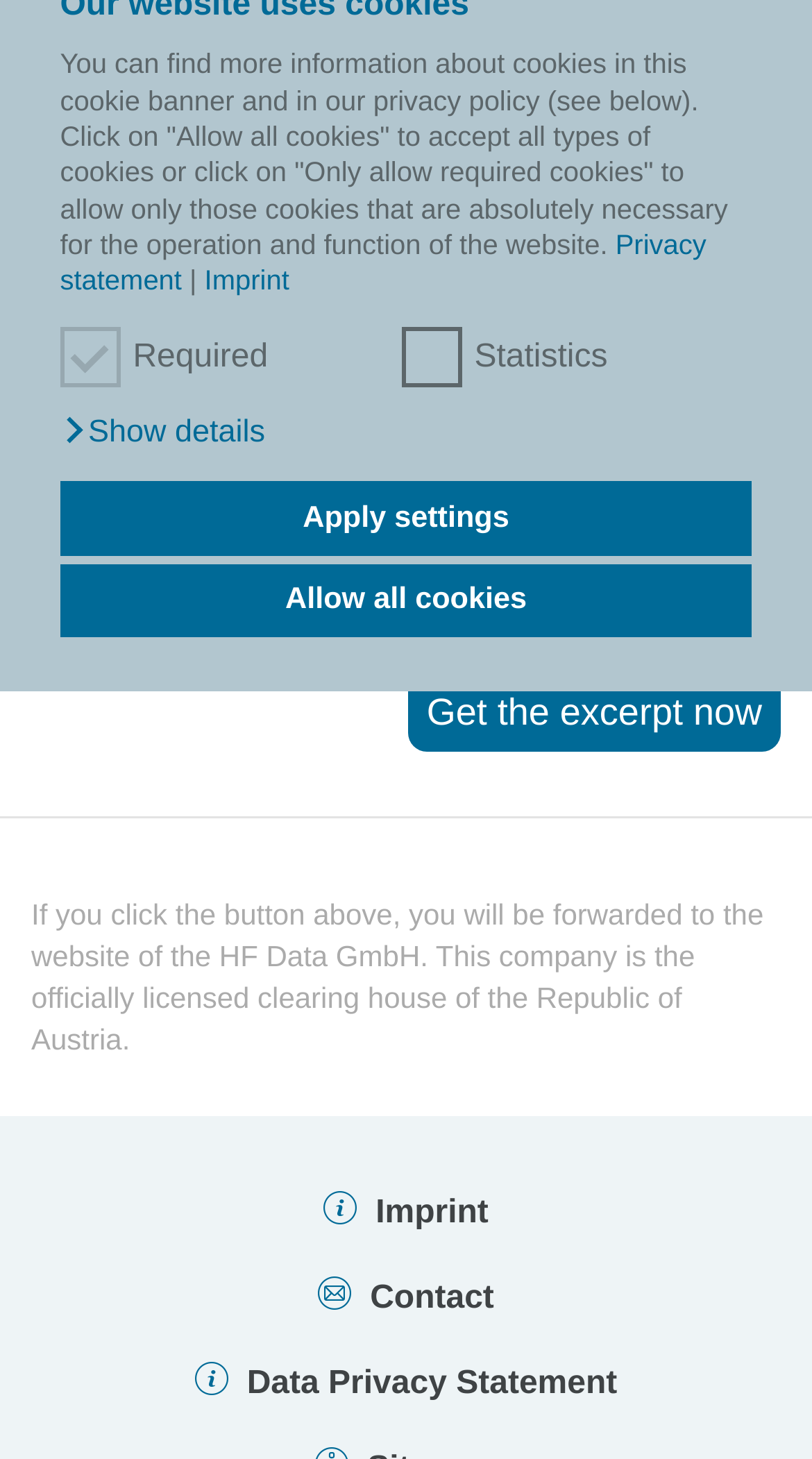Provide the bounding box coordinates for the UI element described in this sentence: "Imprint". The coordinates should be four float values between 0 and 1, i.e., [left, top, right, bottom].

[0.233, 0.182, 0.356, 0.203]